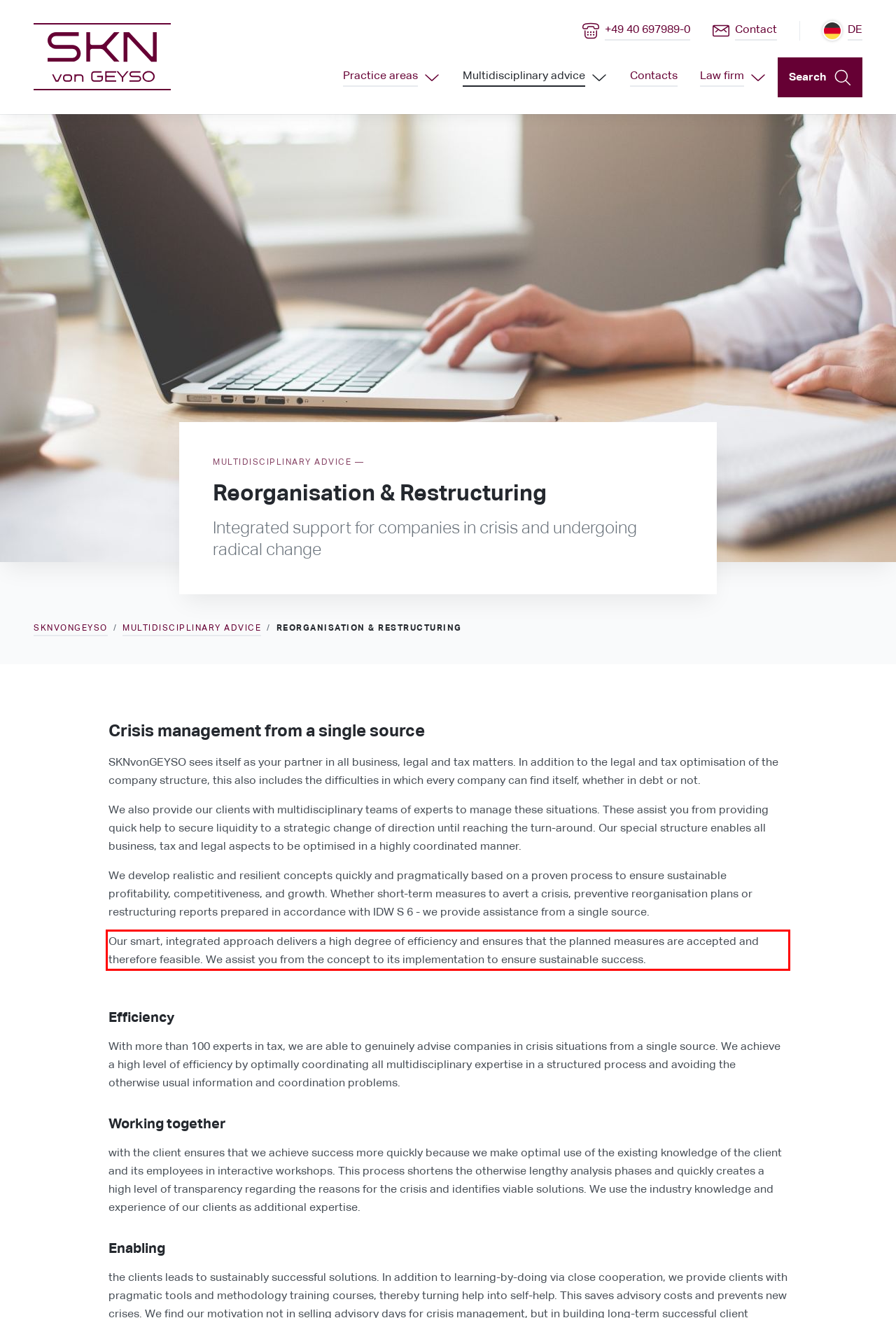Extract and provide the text found inside the red rectangle in the screenshot of the webpage.

Our smart, integrated approach delivers a high degree of efficiency and ensures that the planned measures are accepted and therefore feasible. We assist you from the concept to its implementation to ensure sustainable success.